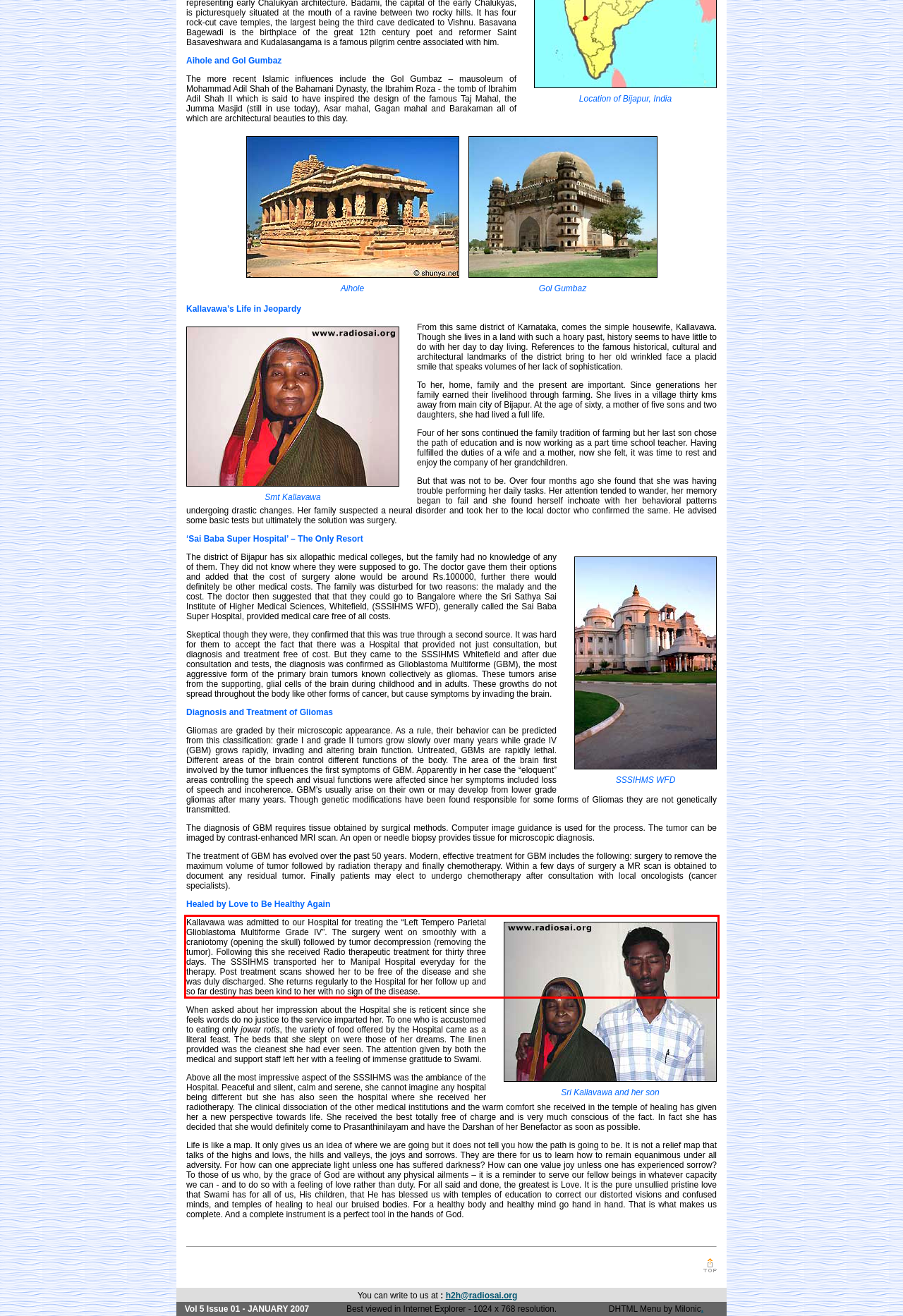Observe the screenshot of the webpage that includes a red rectangle bounding box. Conduct OCR on the content inside this red bounding box and generate the text.

Kallavawa was admitted to our Hospital for treating the “Left Tempero Parietal Glioblastoma Multiforme Grade IV”. The surgery went on smoothly with a craniotomy (opening the skull) followed by tumor decompression (removing the tumor). Following this she received Radio therapeutic treatment for thirty three days. The SSSIHMS transported her to Manipal Hospital everyday for the therapy. Post treatment scans showed her to be free of the disease and she was duly discharged. She returns regularly to the Hospital for her follow up and so far destiny has been kind to her with no sign of the disease.